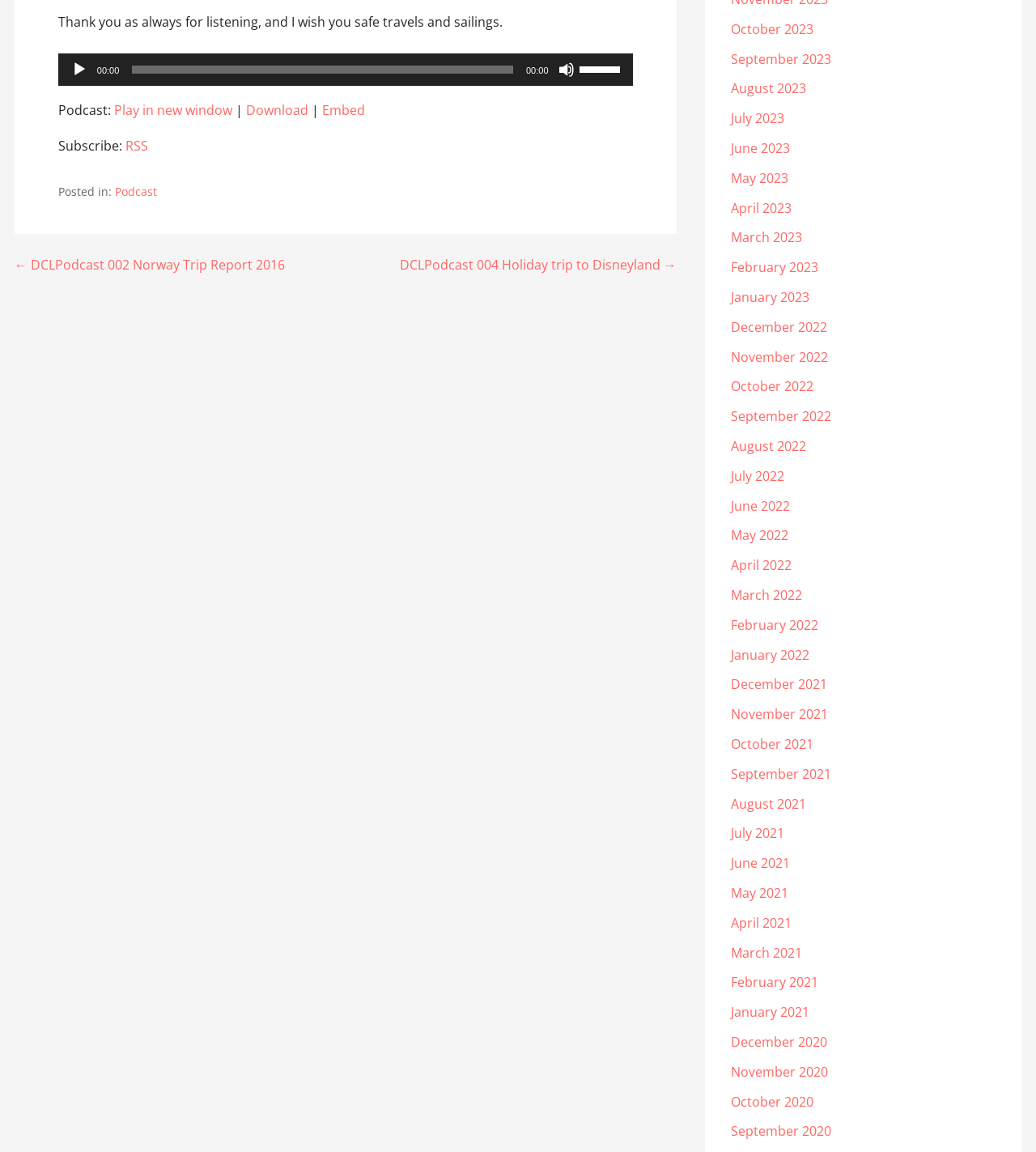Find the bounding box of the UI element described as follows: "Play in new window".

[0.11, 0.088, 0.224, 0.103]